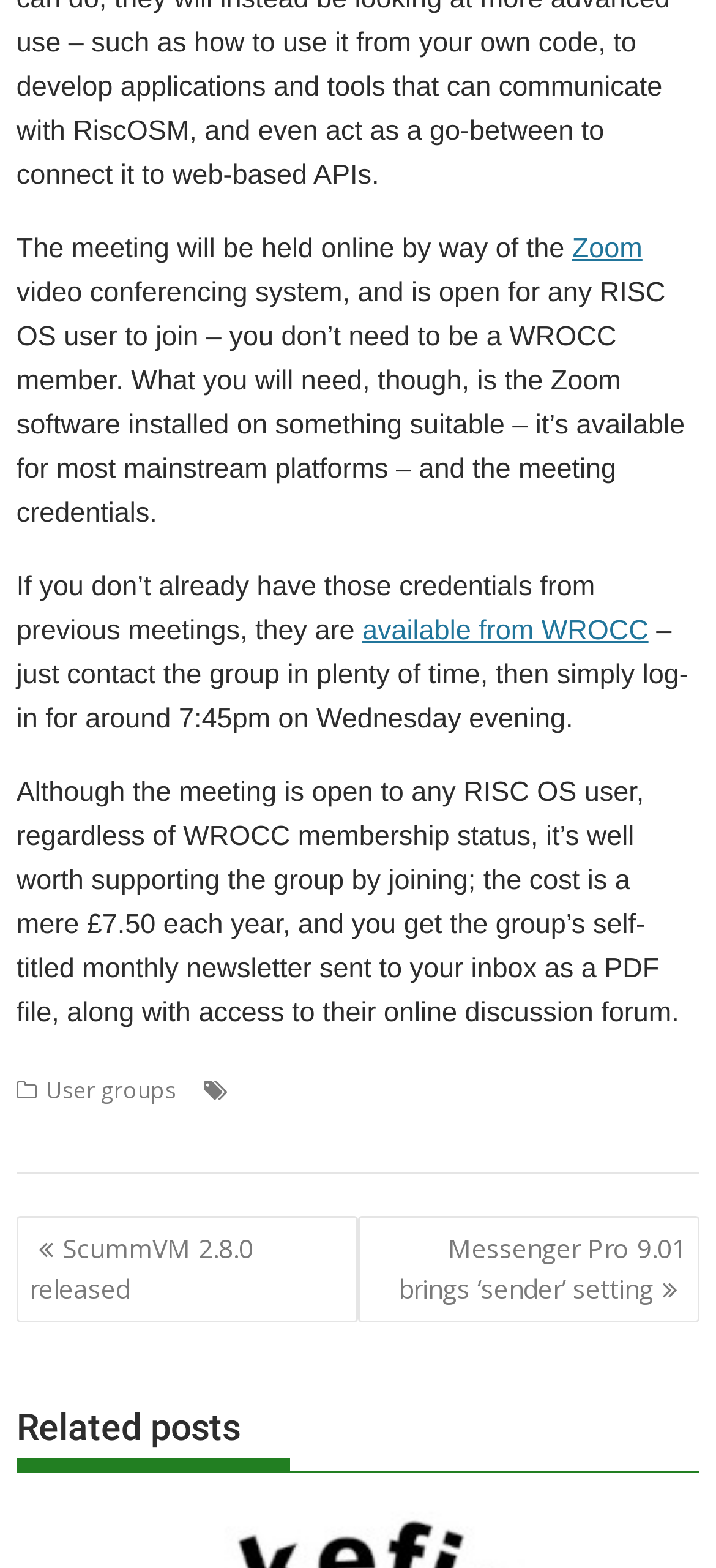From the image, can you give a detailed response to the question below:
What is below the main content?

Below the main content, there is a footer section that contains links to various pages, such as 'User groups', 'Meeting', and 'Programming', as well as other links.